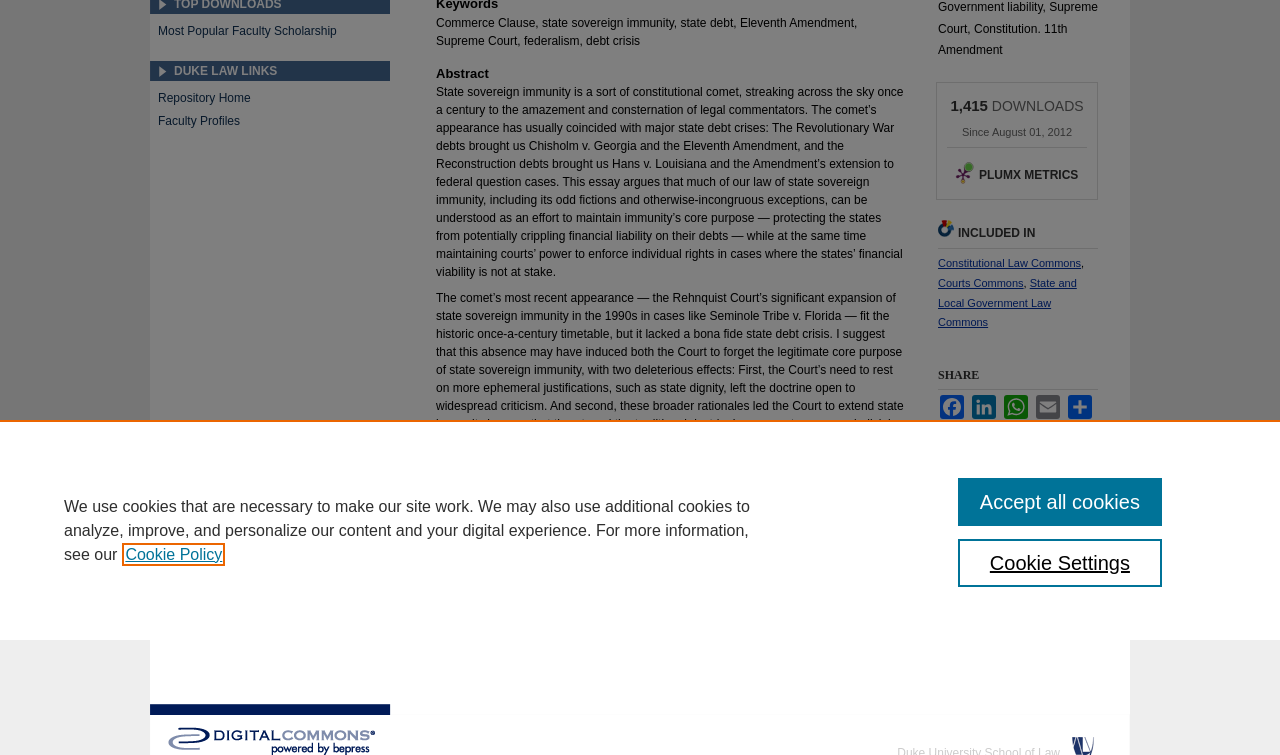Provide the bounding box coordinates of the UI element this sentence describes: "Repository Home".

[0.123, 0.121, 0.305, 0.14]